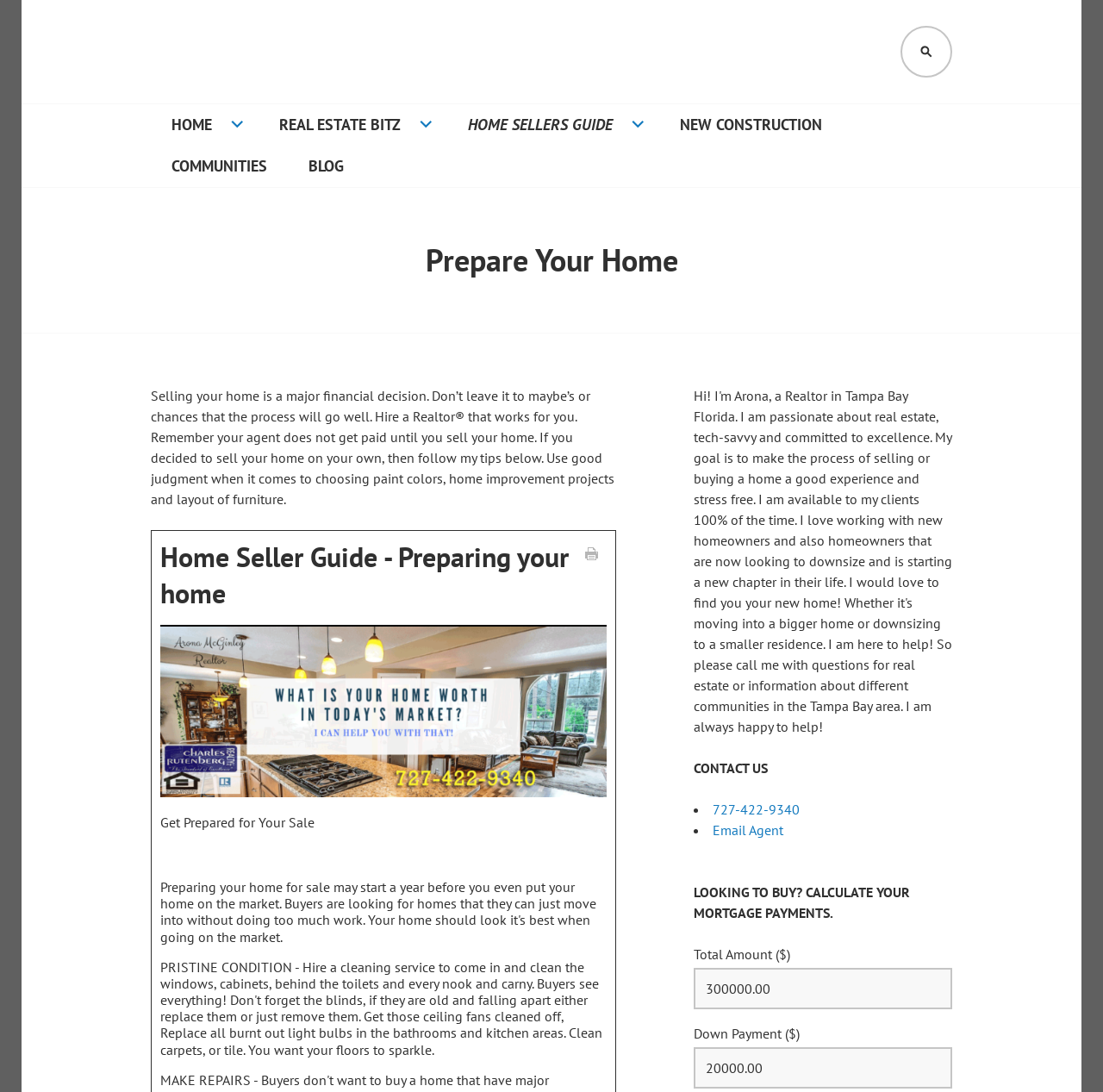Please determine the bounding box coordinates of the clickable area required to carry out the following instruction: "Call the agent". The coordinates must be four float numbers between 0 and 1, represented as [left, top, right, bottom].

[0.646, 0.733, 0.725, 0.749]